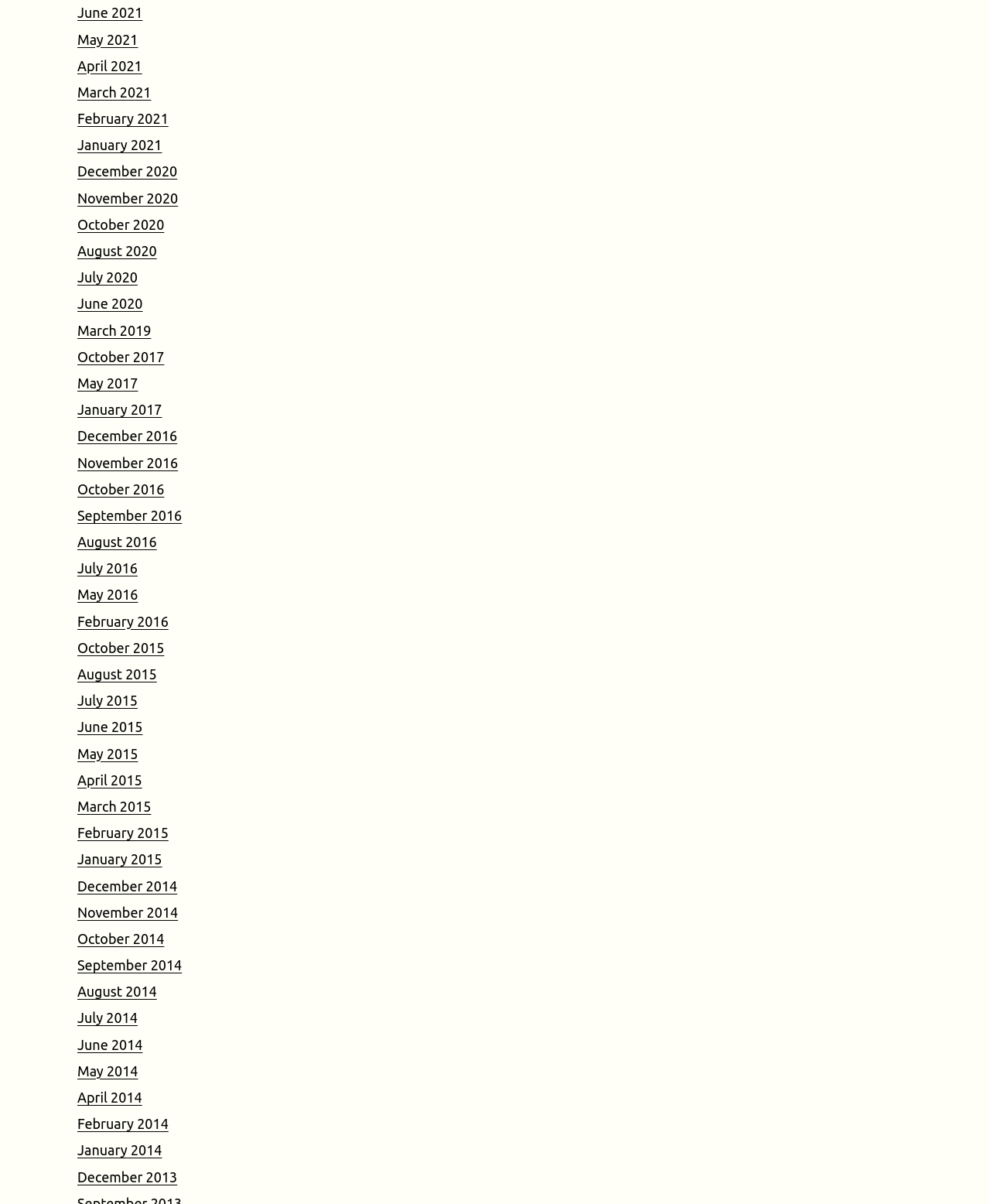Answer the question below using just one word or a short phrase: 
What is the most recent month listed?

June 2021